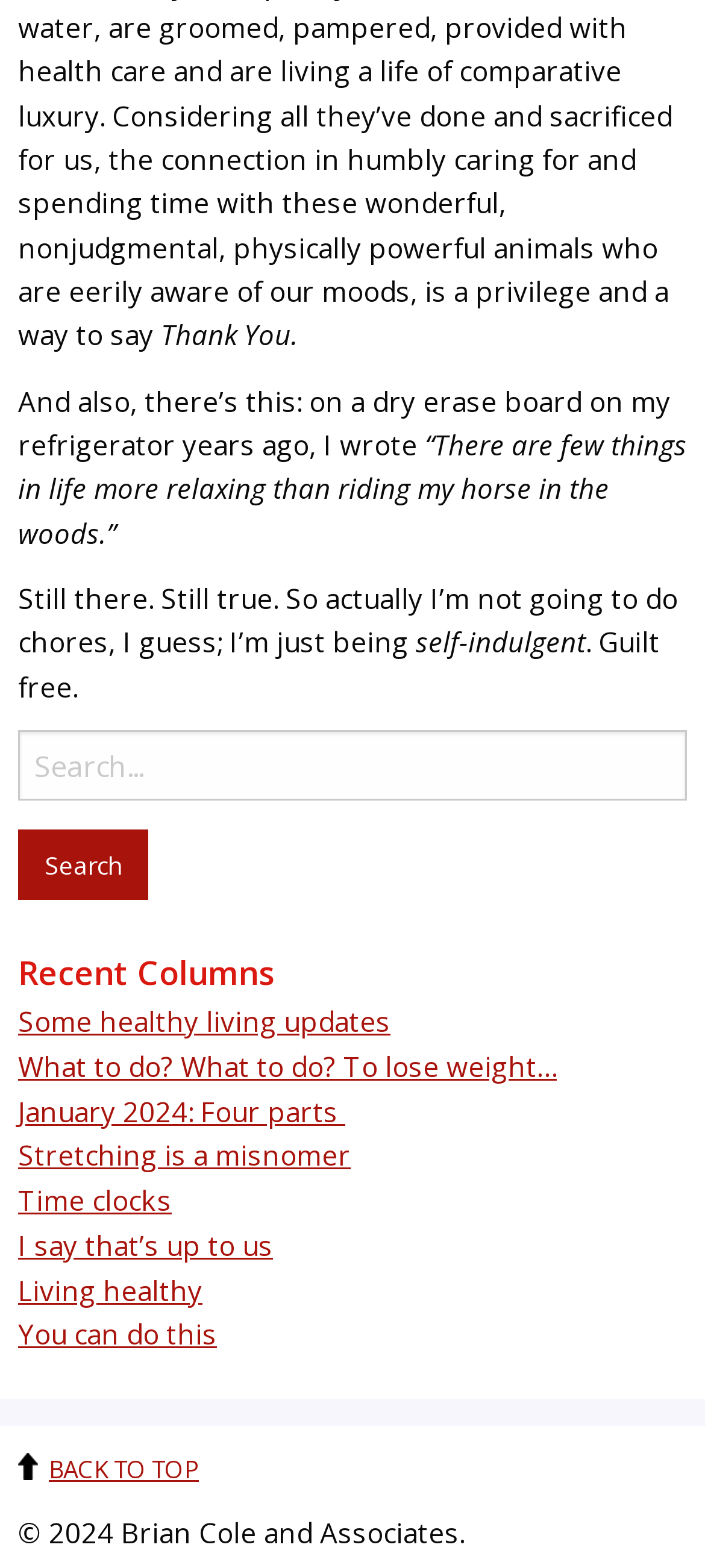Please find the bounding box coordinates of the element's region to be clicked to carry out this instruction: "click on 'Some healthy living updates'".

[0.026, 0.64, 0.554, 0.663]